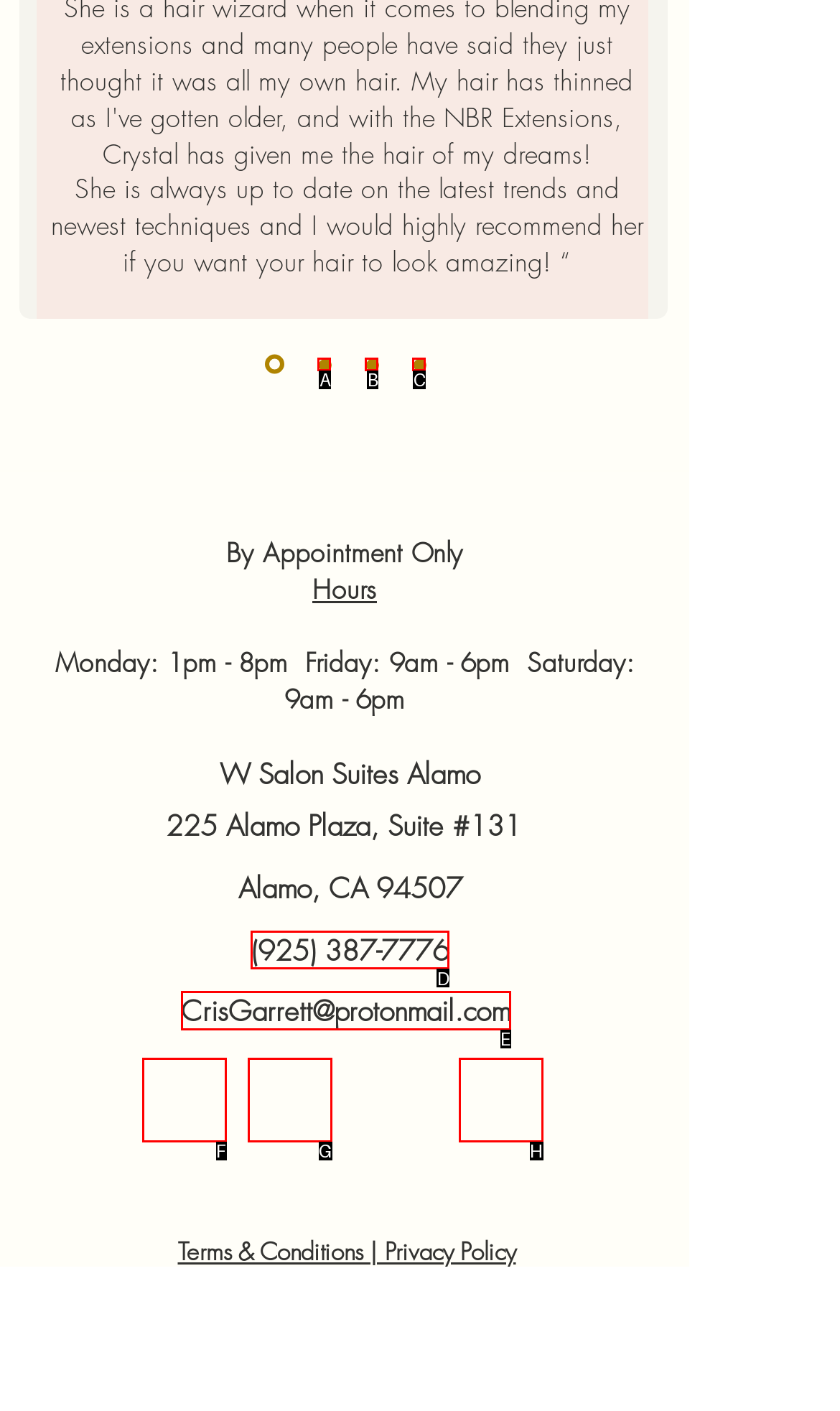Given the task: Call (925) 387-7776, indicate which boxed UI element should be clicked. Provide your answer using the letter associated with the correct choice.

D